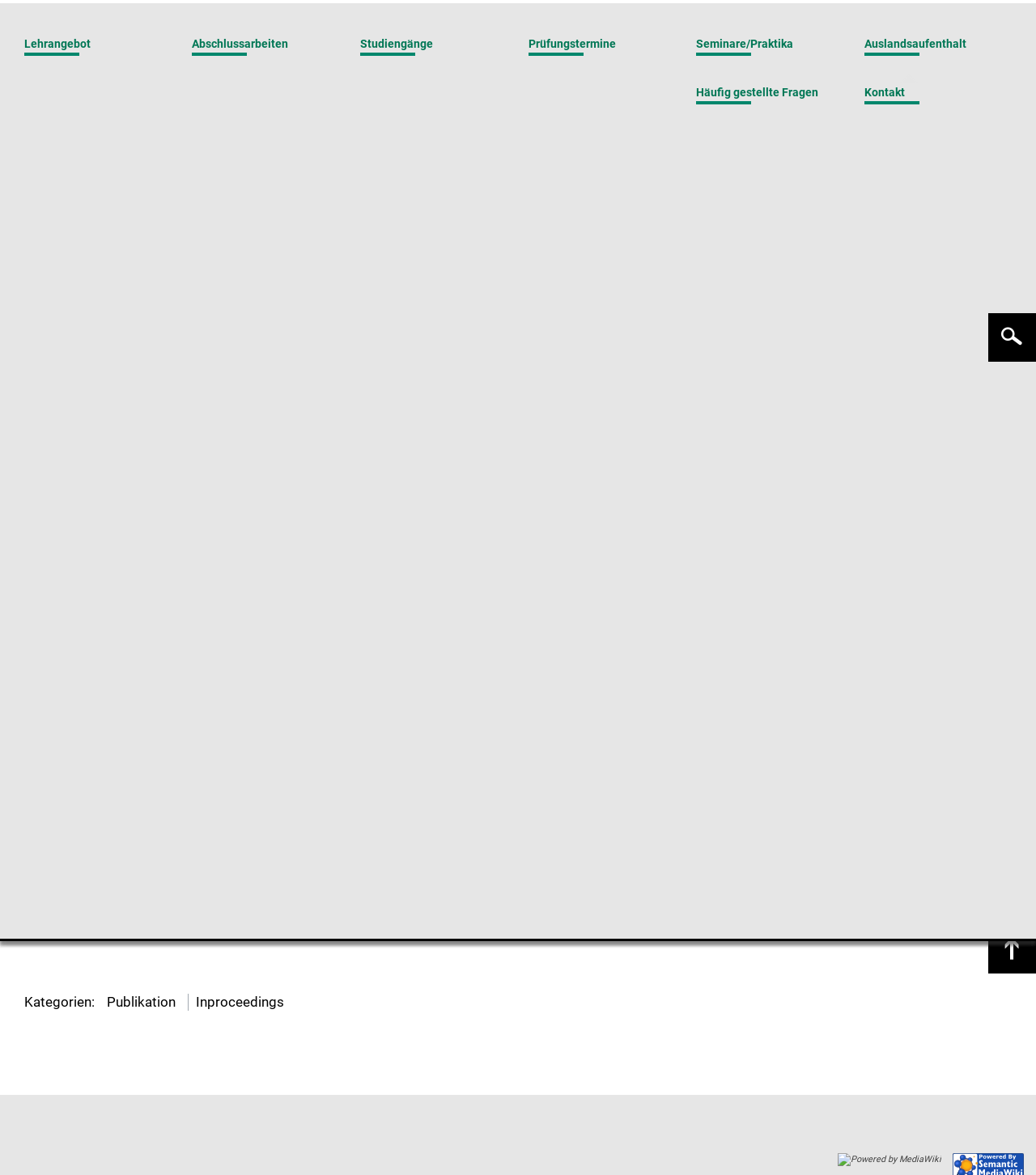Look at the image and write a detailed answer to the question: 
What is the publisher of the publication?

The webpage lists the publisher of the publication as Springer, which is a well-known academic publisher that publishes research papers and books in various fields.